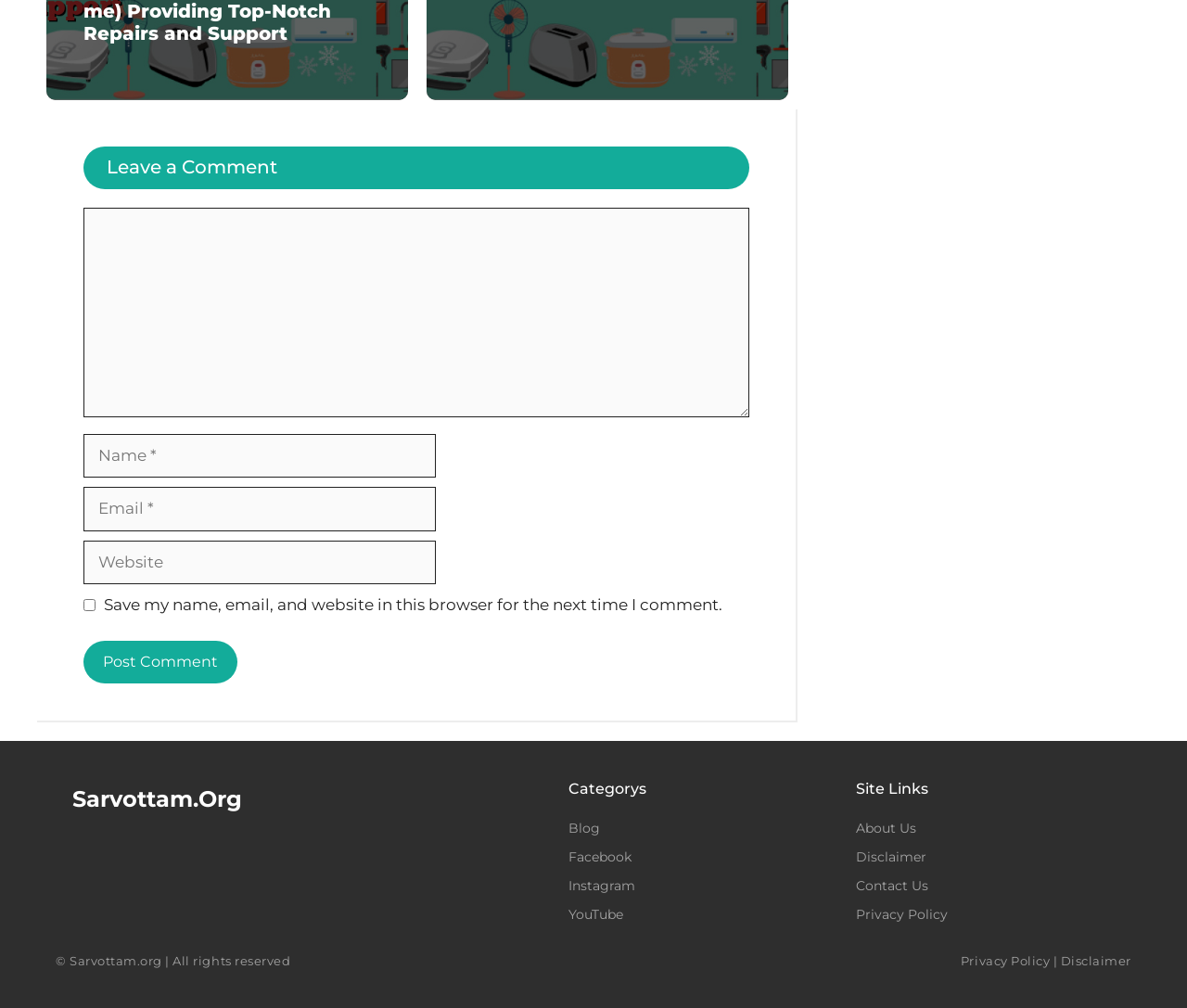Determine the bounding box coordinates for the element that should be clicked to follow this instruction: "Contact us". The coordinates should be given as four float numbers between 0 and 1, in the format [left, top, right, bottom].

[0.721, 0.87, 0.782, 0.887]